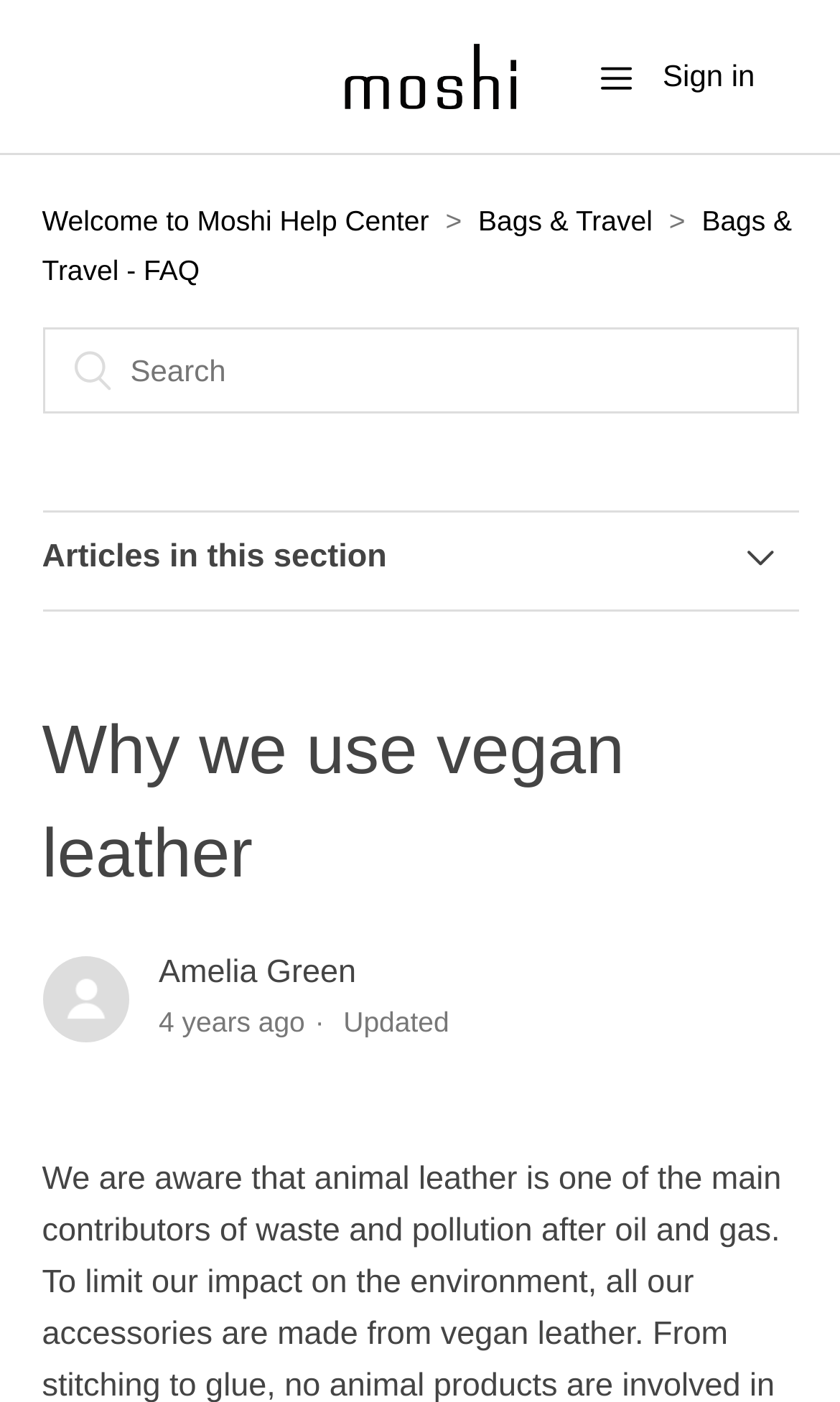Identify the bounding box coordinates of the part that should be clicked to carry out this instruction: "Read the article about why Moshi uses vegan leather".

[0.05, 0.439, 0.95, 0.504]